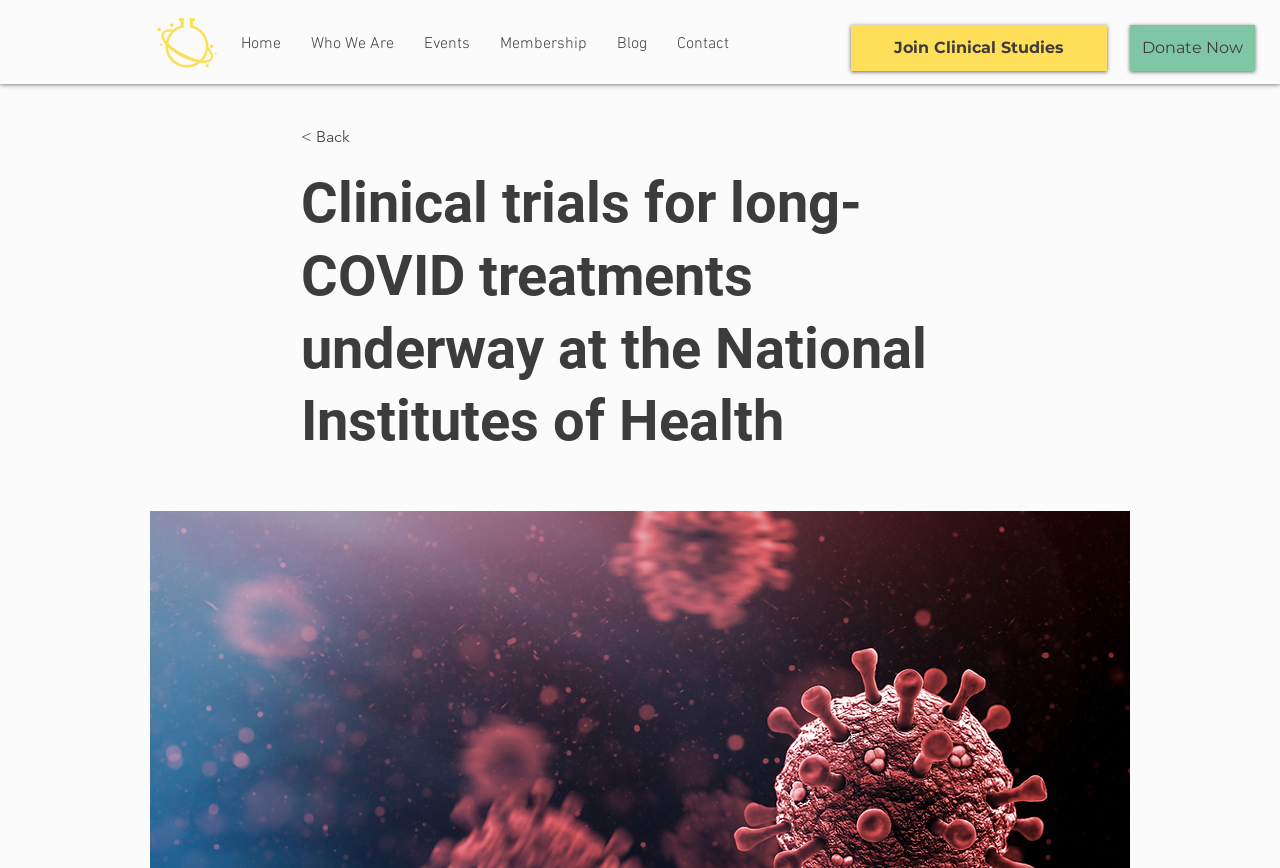Analyze and describe the webpage in a detailed narrative.

The webpage is about clinical trials for long-COVID treatments at the National Institutes of Health. At the top left corner, there is a logo of "Diverse Research Now" which is an image and also a link. 

Below the logo, there is a navigation menu labeled as "Site" that spans across the top of the page, containing links to "Home", "Who We Are", "Events", "Membership", "Blog", and "Contact". 

On the right side of the navigation menu, there are two prominent links: "Join Clinical Studies" and "Donate Now". 

Further down the page, there is a heading that repeats the title "Clinical trials for long-COVID treatments underway at the National Institutes of Health". Above this heading, there is a link "< Back" which is positioned at the top left corner of this section.